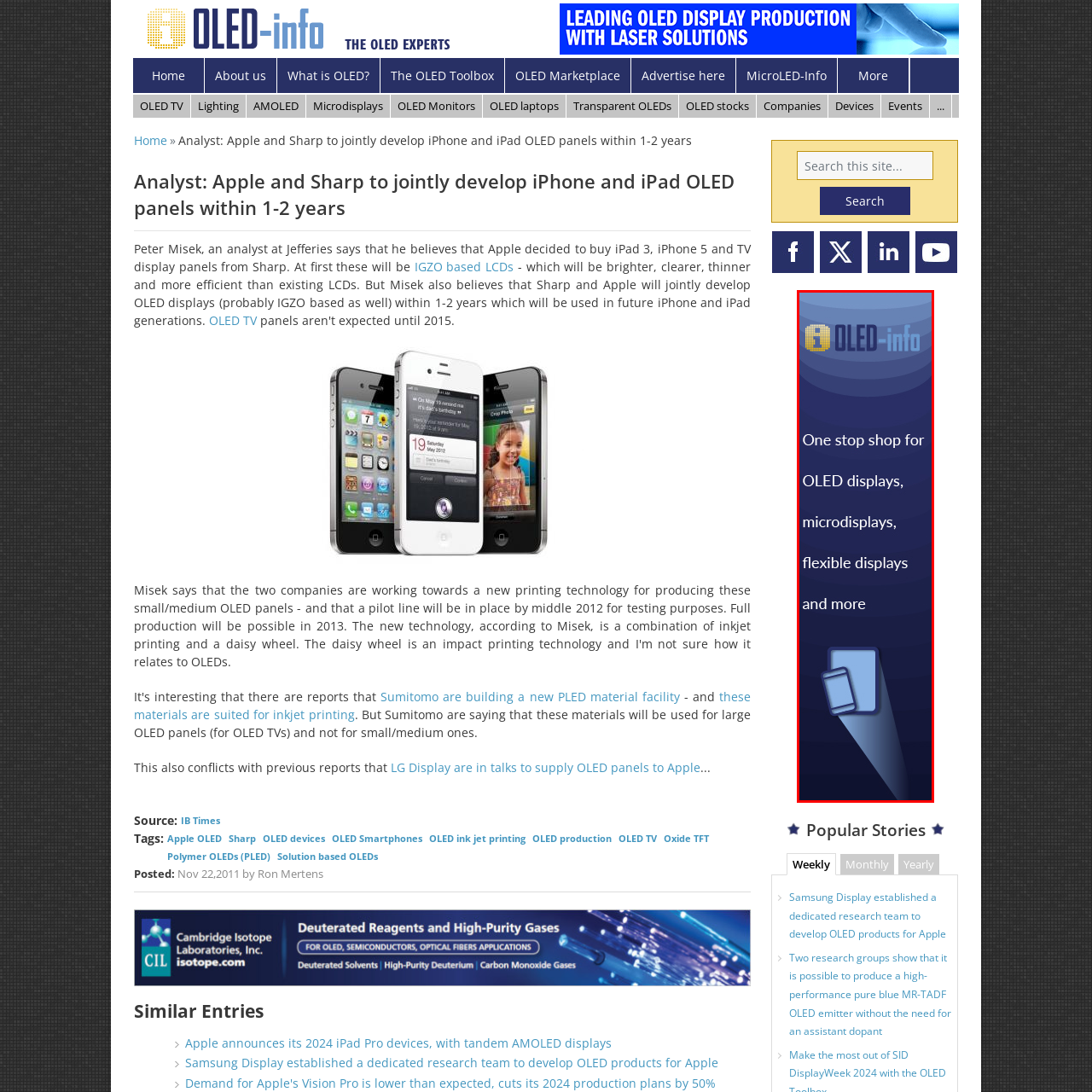Look at the area highlighted in the red box, What type of displays are mentioned in the tagline? Please provide an answer in a single word or phrase.

OLED, microdisplays, flexible displays